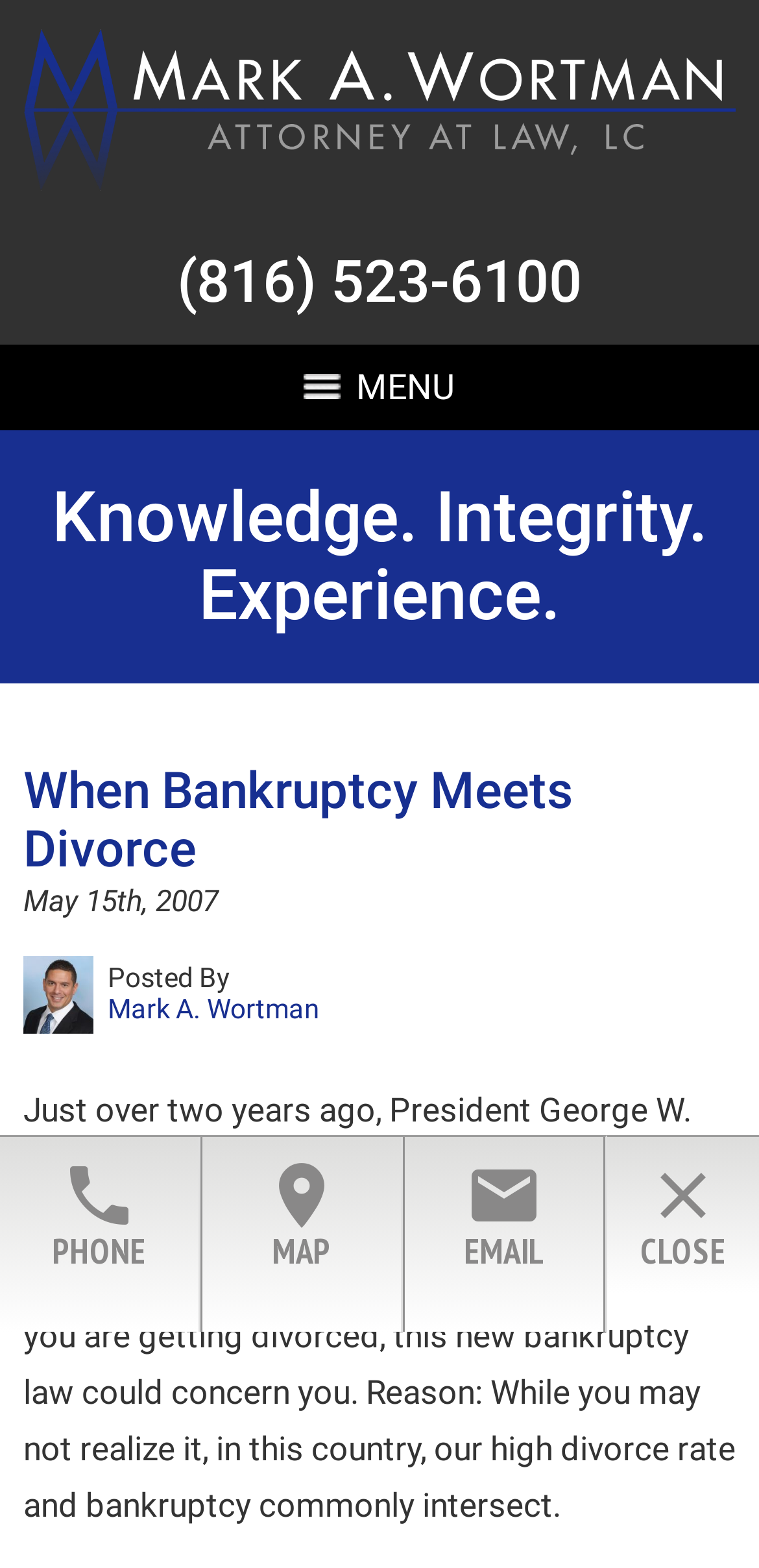Find the UI element described as: "Statistics" and predict its bounding box coordinates. Ensure the coordinates are four float numbers between 0 and 1, [left, top, right, bottom].

None